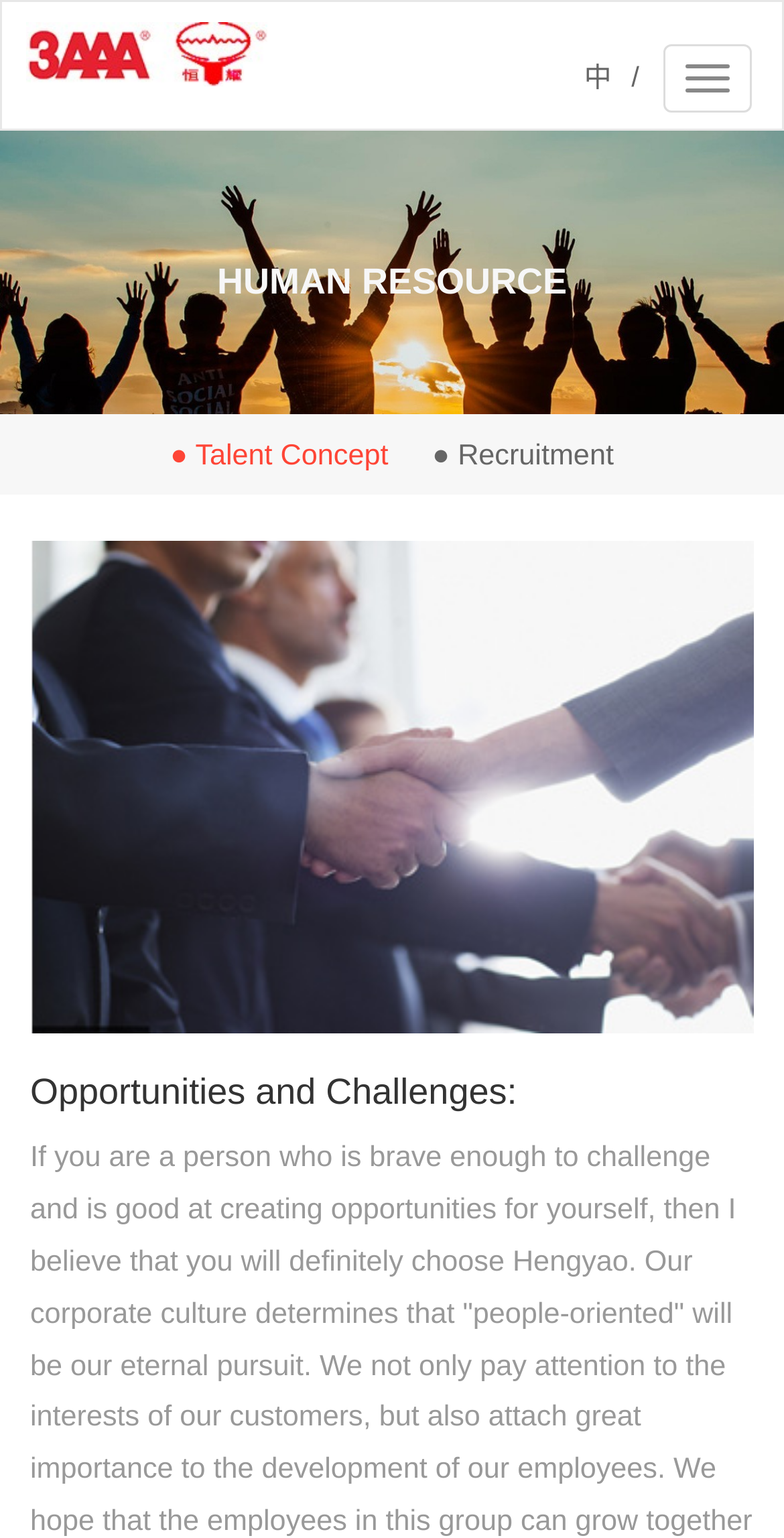Give a full account of the webpage's elements and their arrangement.

The webpage is titled "Talent Concept" and appears to be a corporate webpage, likely belonging to Shenzhen Hengyao Lighting Technology Co., Ltd. At the top right corner, there is a button labeled "Toggle navigation". Next to it, there are two links, one with the text "中" and another with a forward slash. 

On the top left side, there is a link with the company name, accompanied by a small image. Below this, there is a heading titled "HUMAN RESOURCE". Under this heading, there are two links, "Talent Concept" and "Recruitment", positioned side by side.

The main content of the webpage is an image, taking up most of the space, labeled "人才概念(图1)". Below this image, there is a heading titled "Opportunities and Challenges:".